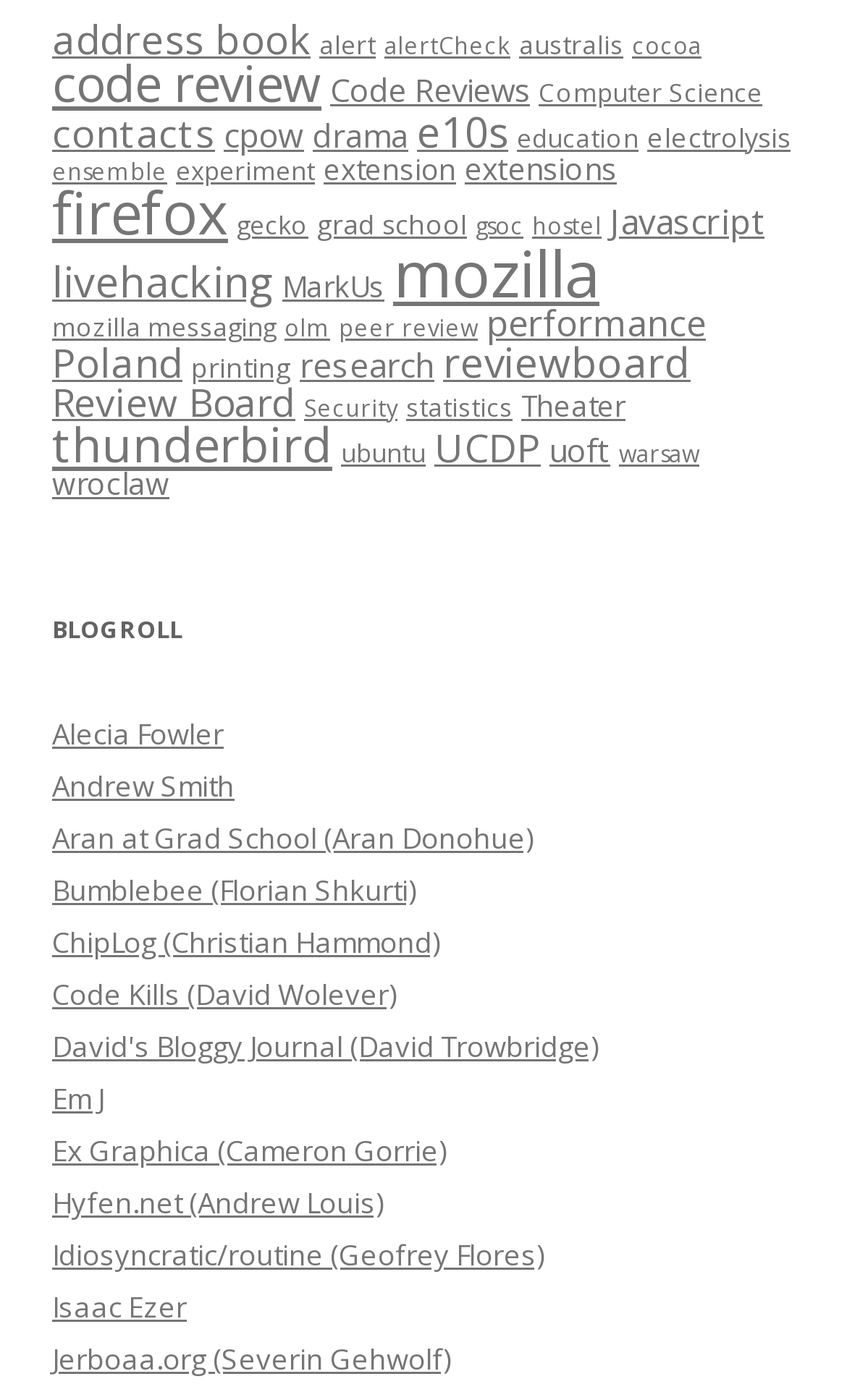What is the topic of the blogroll section? Refer to the image and provide a one-word or short phrase answer.

people's blogs